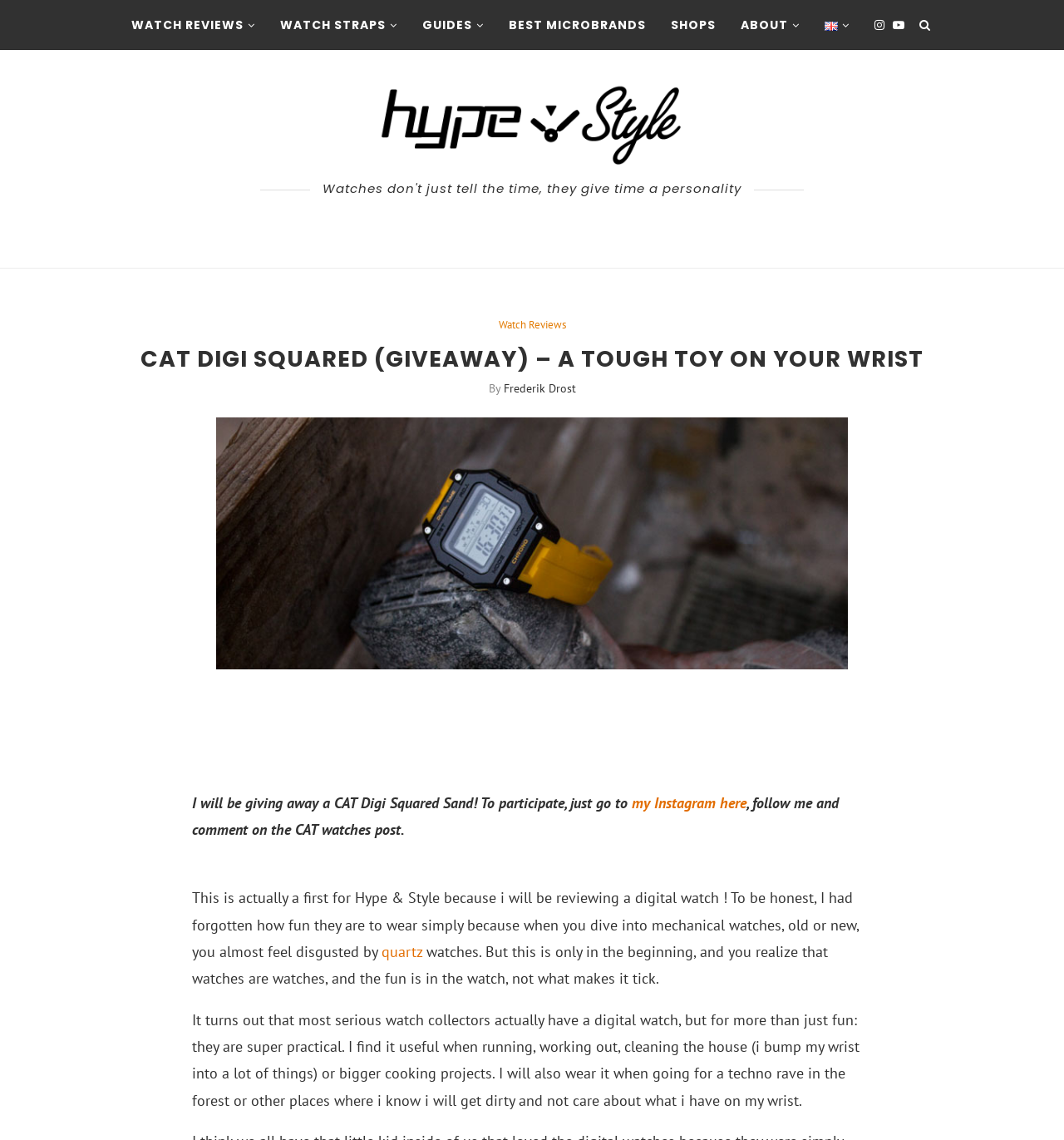What is the giveaway prize?
Answer the question in a detailed and comprehensive manner.

According to the webpage content, specifically the text 'I will be giving away a CAT Digi Squared Sand! To participate, just go to my Instagram here...', the giveaway prize is a CAT Digi Squared Sand.